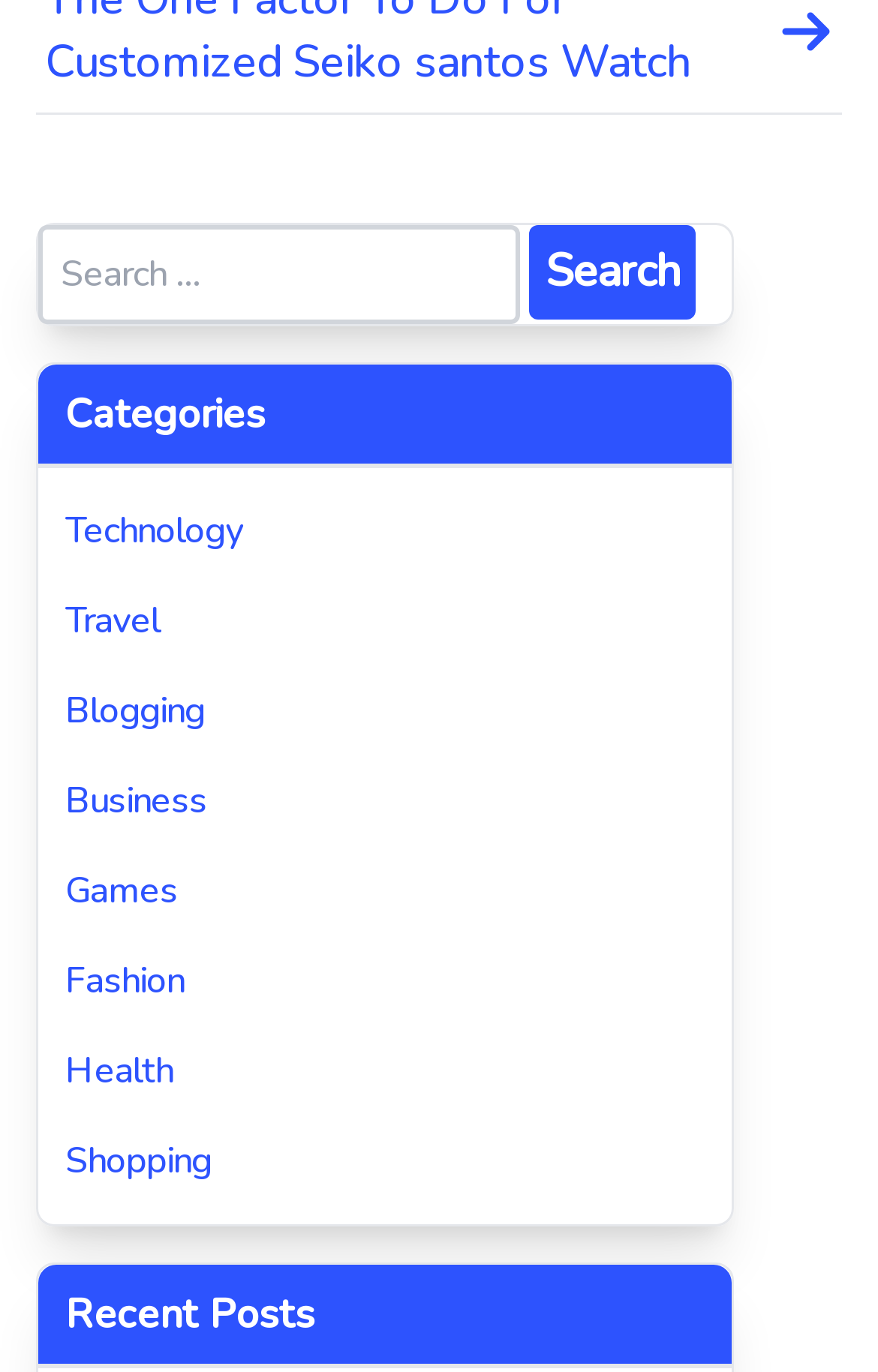Please give a short response to the question using one word or a phrase:
What is the text above the search box?

Search for: